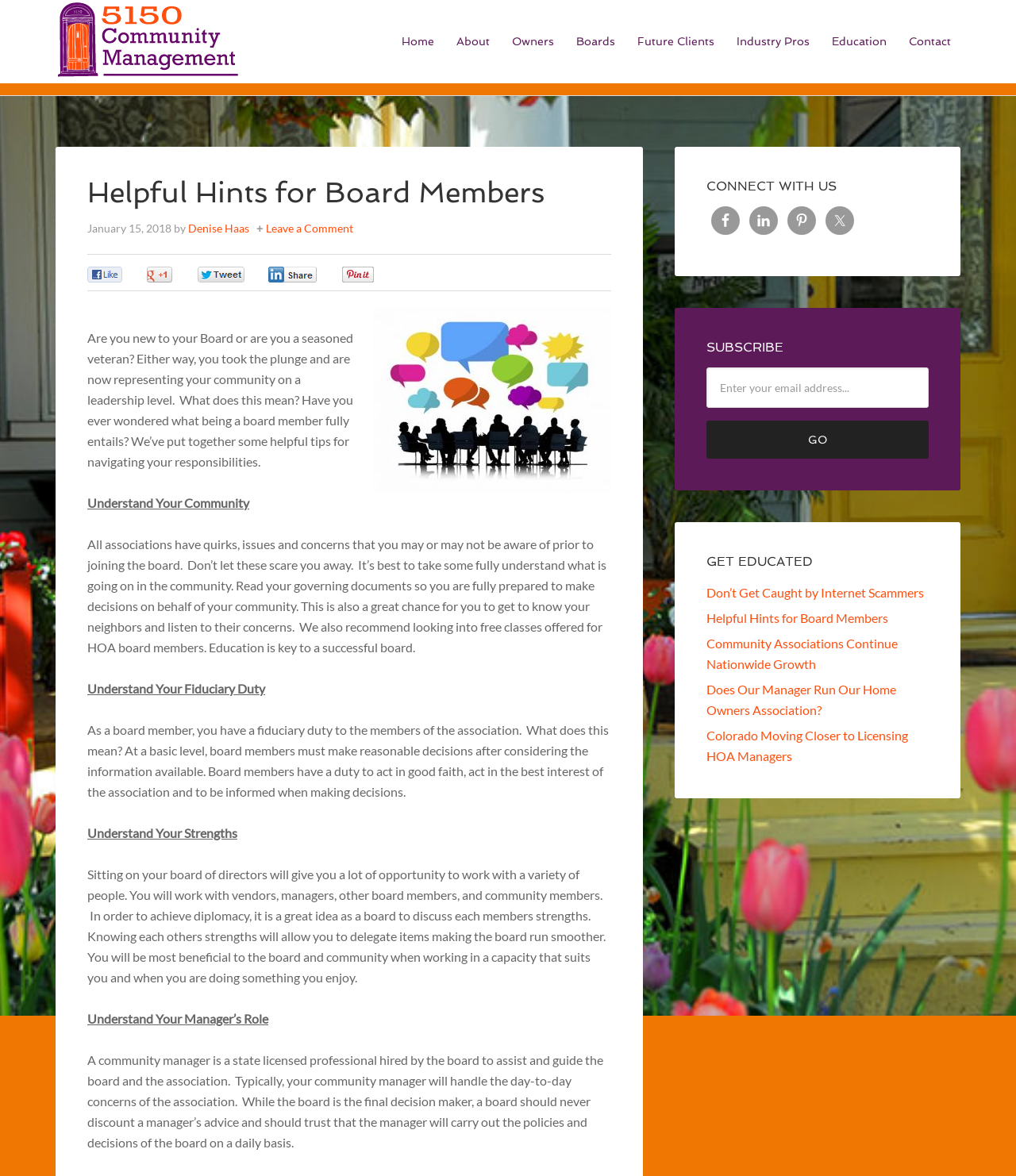Locate and generate the text content of the webpage's heading.

Helpful Hints for Board Members